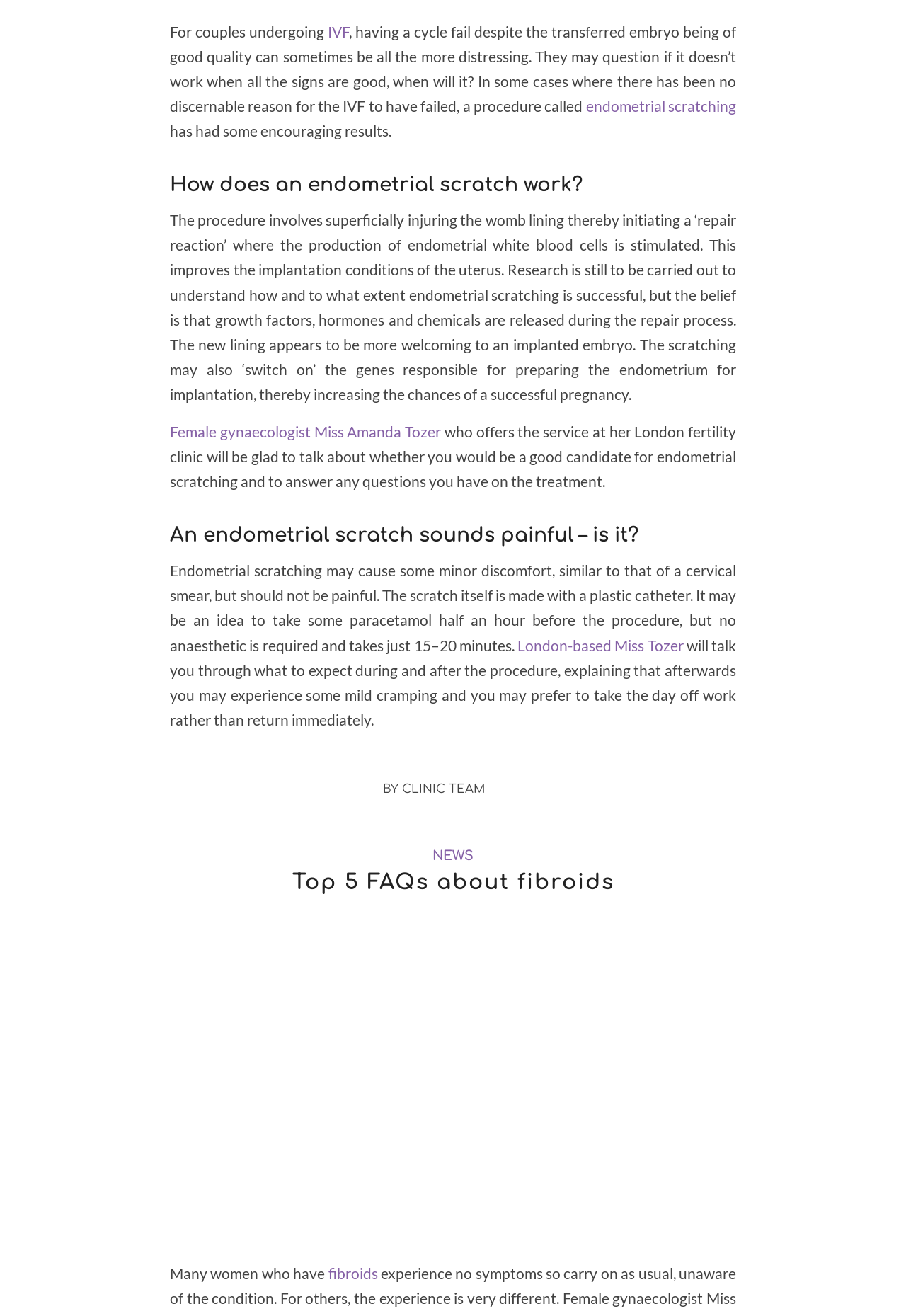Who offers the endometrial scratching service at her London fertility clinic?
Using the details shown in the screenshot, provide a comprehensive answer to the question.

According to the webpage, Female gynaecologist Miss Amanda Tozer offers the endometrial scratching service at her London fertility clinic.